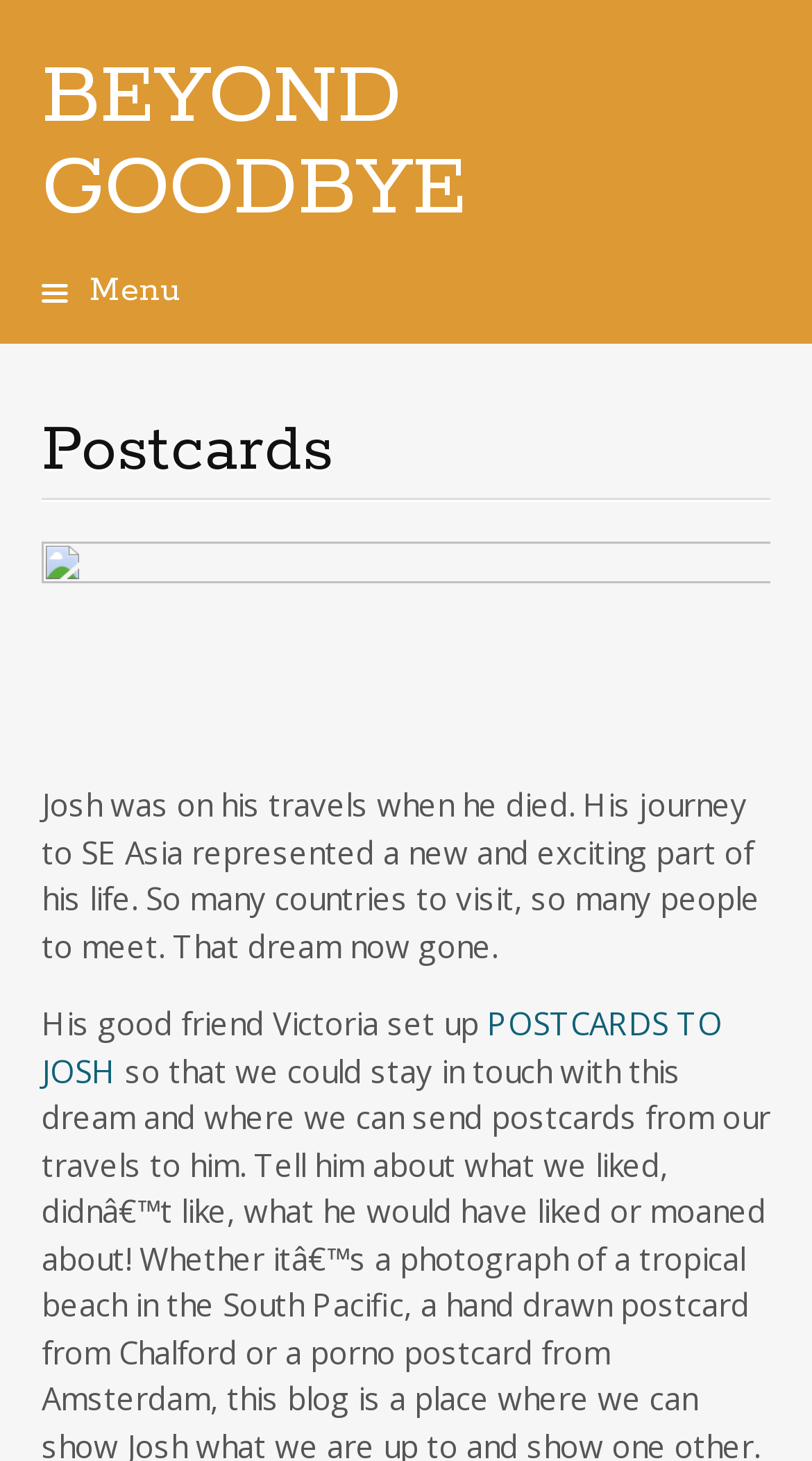What is the name of Josh's good friend?
Based on the image, give a concise answer in the form of a single word or short phrase.

Victoria